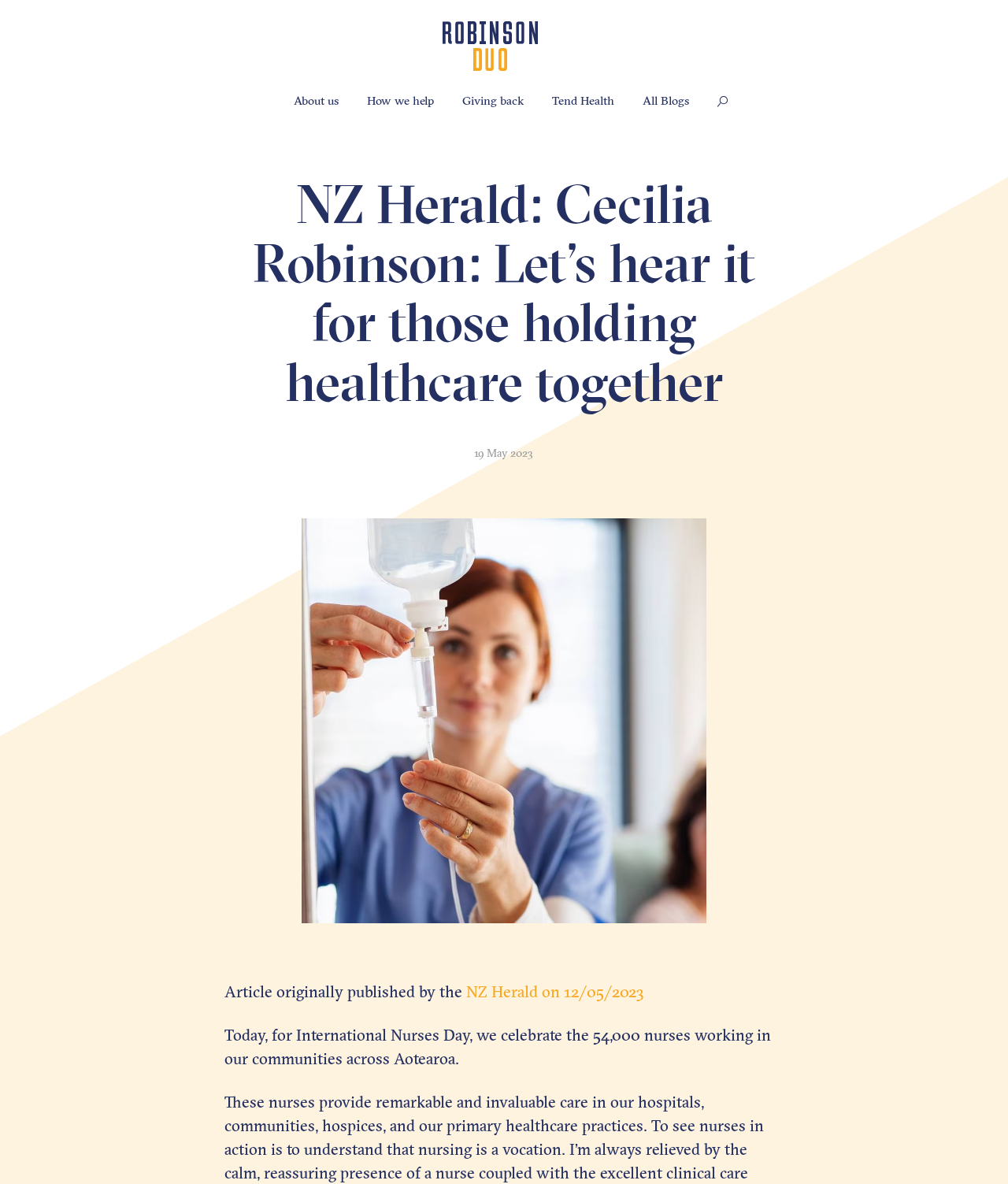Provide a one-word or brief phrase answer to the question:
What is the occasion being celebrated in this article?

International Nurses Day